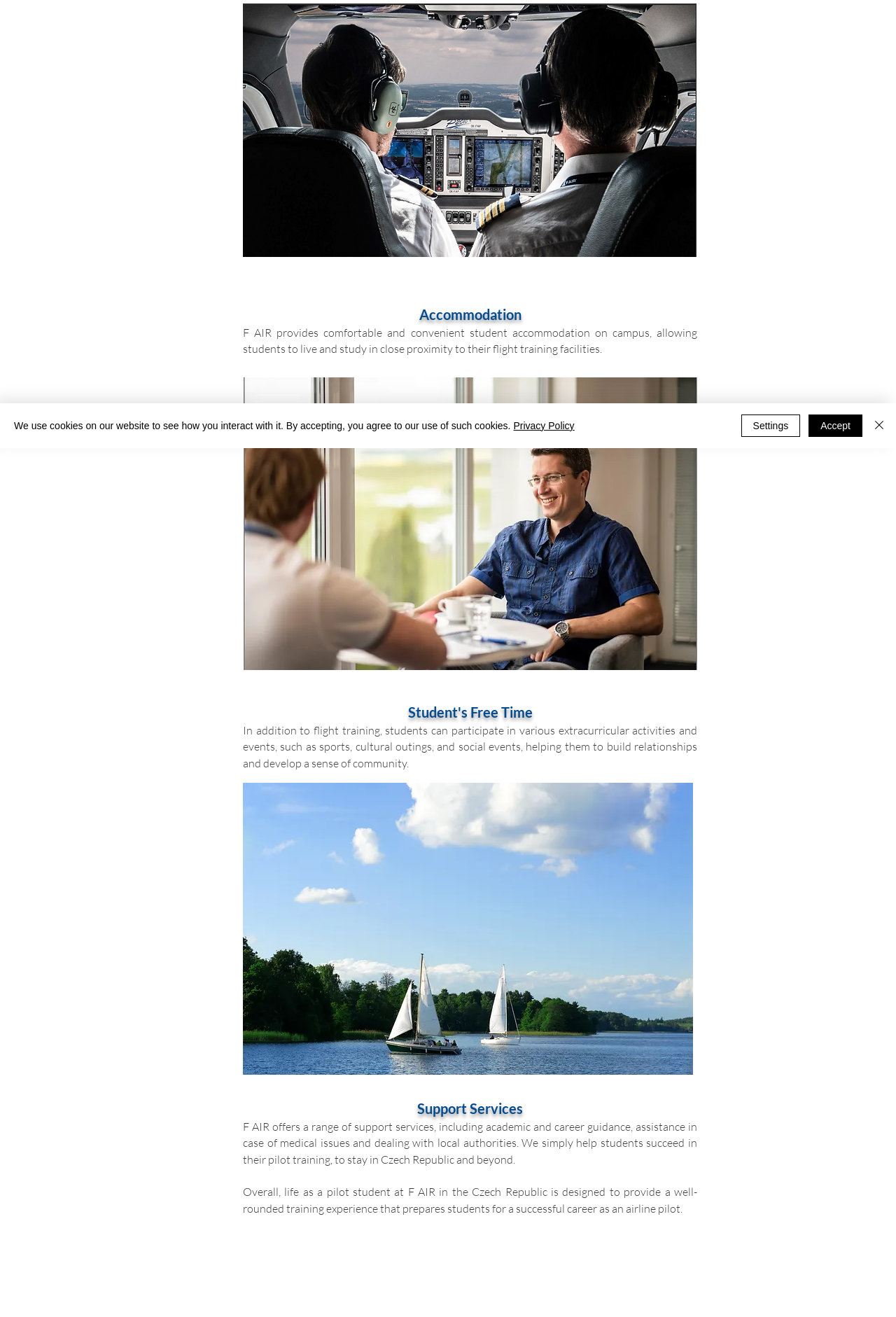Given the element description, predict the bounding box coordinates in the format (top-left x, top-left y, bottom-right x, bottom-right y). Make sure all values are between 0 and 1. Here is the element description: Settings

[0.827, 0.315, 0.893, 0.332]